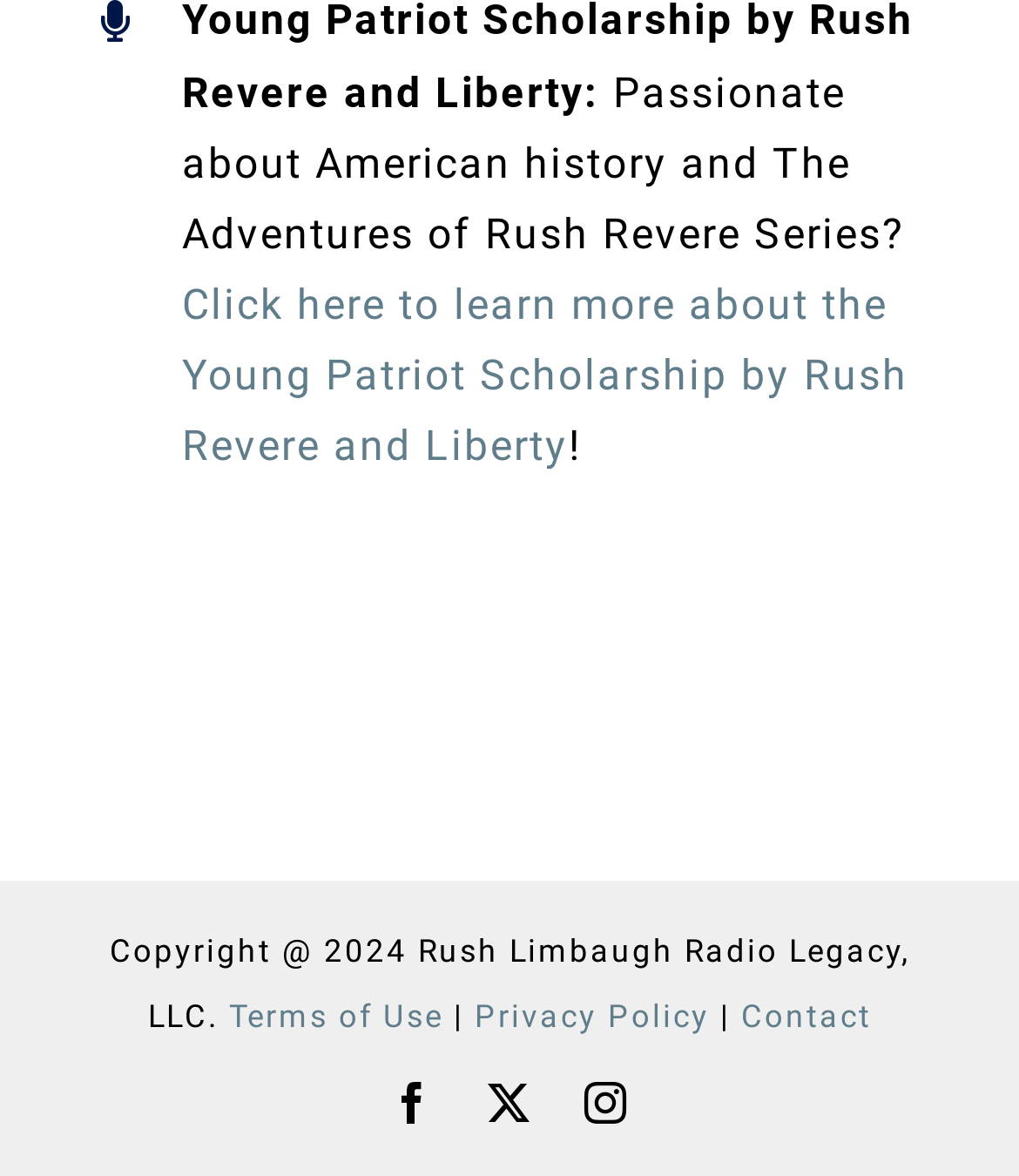Determine the bounding box coordinates for the UI element matching this description: "Mercadeo Eficaz".

None